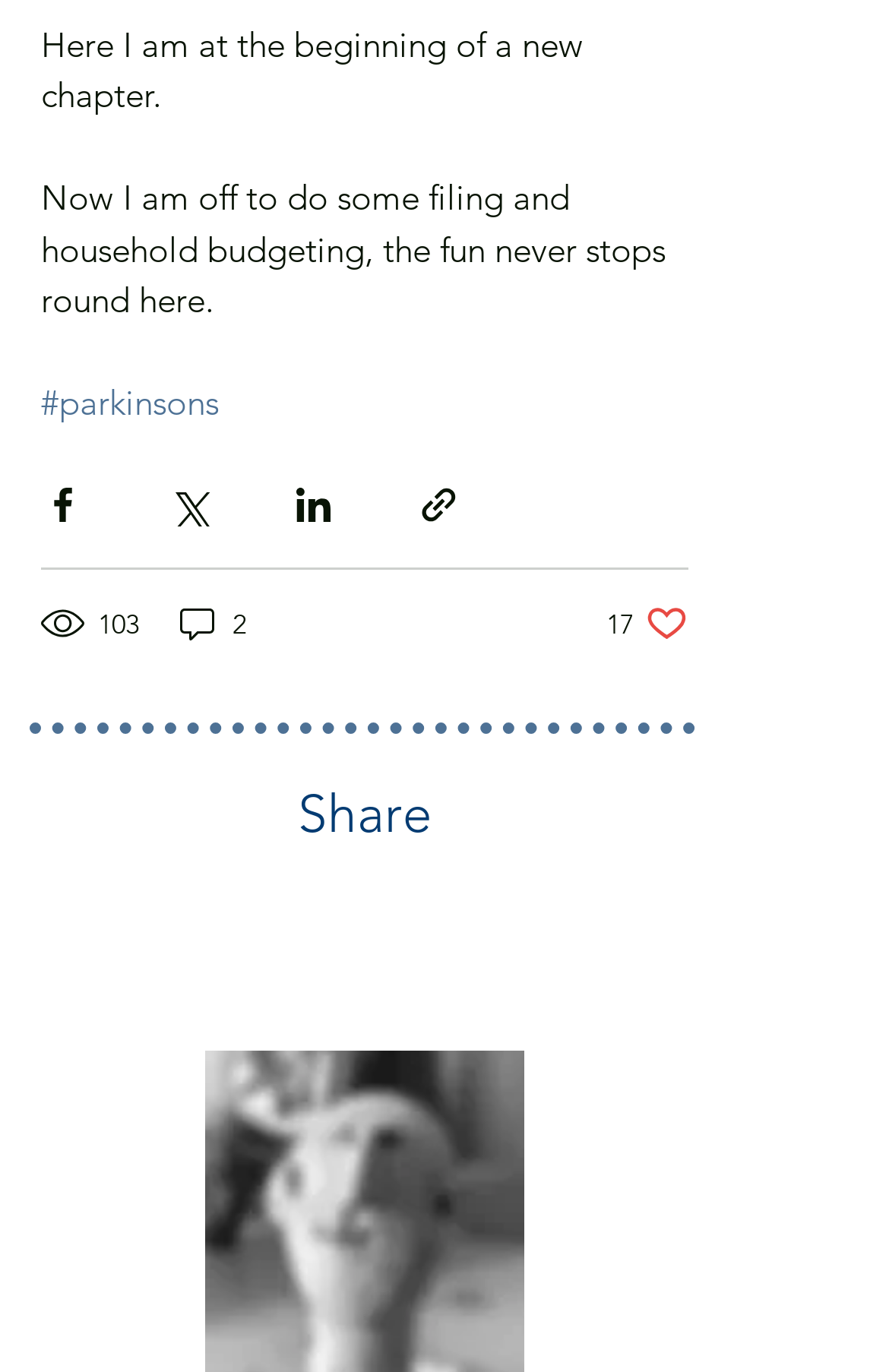Please identify the bounding box coordinates of the region to click in order to complete the given instruction: "Read more about Parkinson's". The coordinates should be four float numbers between 0 and 1, i.e., [left, top, right, bottom].

[0.046, 0.277, 0.246, 0.309]